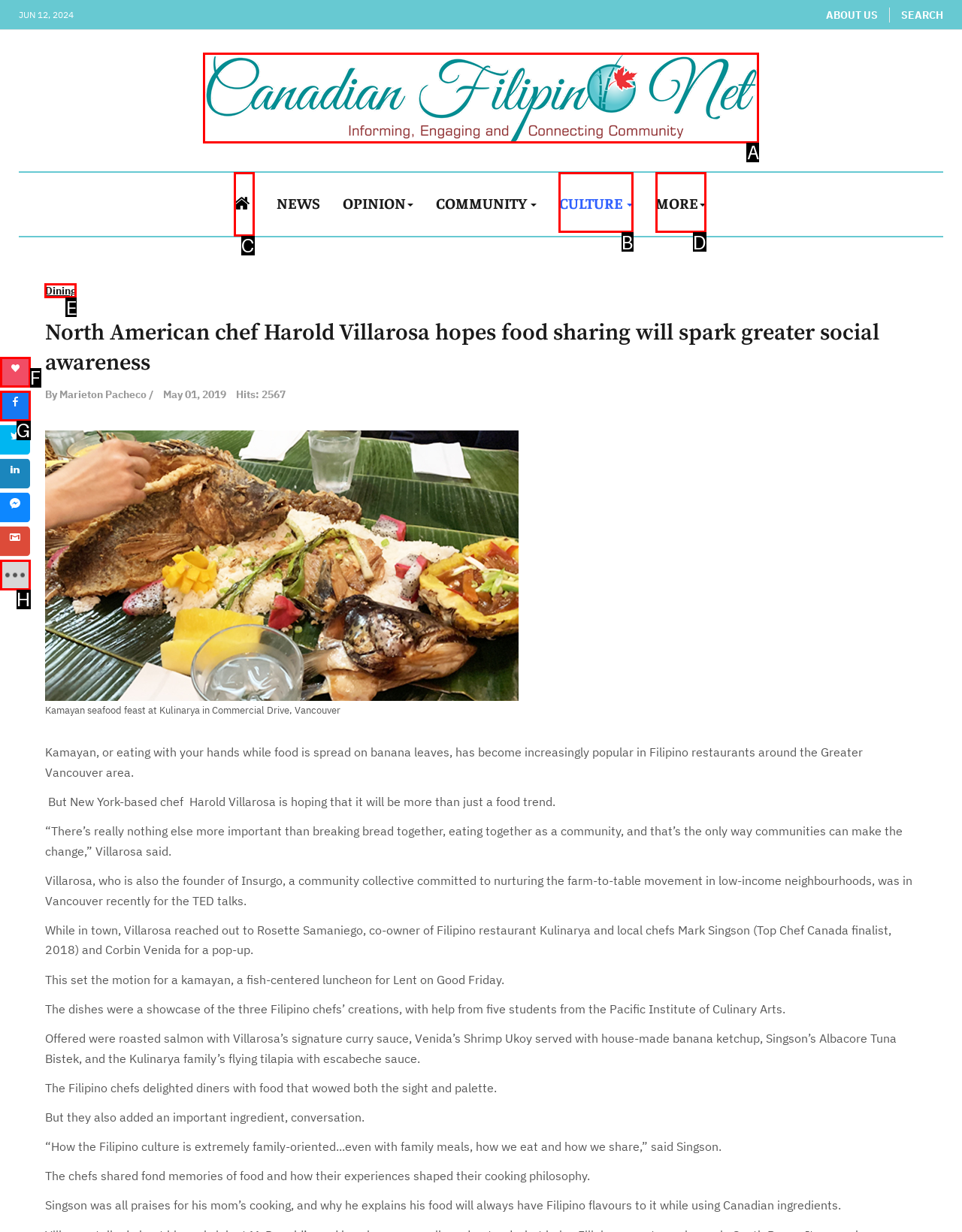From the given choices, which option should you click to complete this task: Click on the 'CULTURE' link? Answer with the letter of the correct option.

B